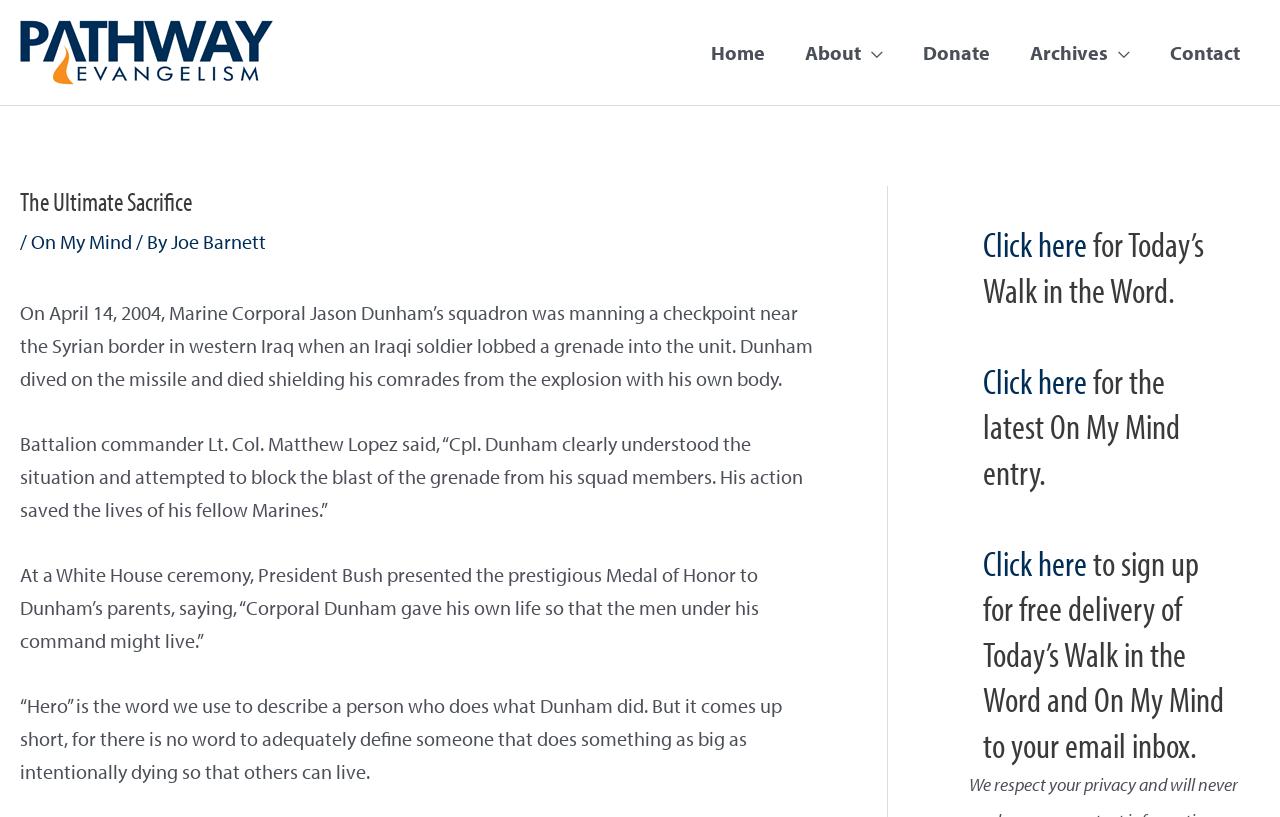Based on what you see in the screenshot, provide a thorough answer to this question: What is the name of the organization?

The name of the organization can be found at the top left corner of the webpage, where it is written as 'Pathway Evangelism, Inc.' in a link format.